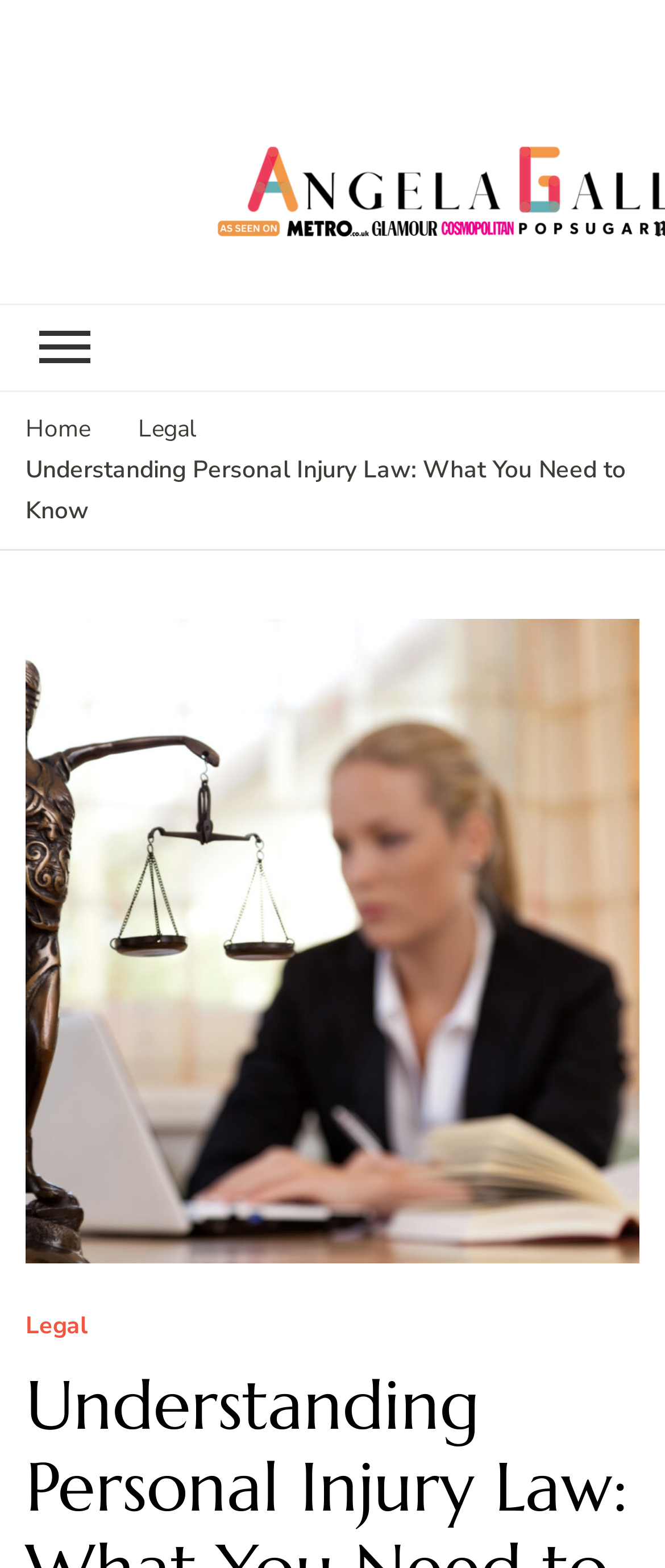Identify the bounding box for the element characterized by the following description: "Legal".

[0.208, 0.261, 0.295, 0.287]